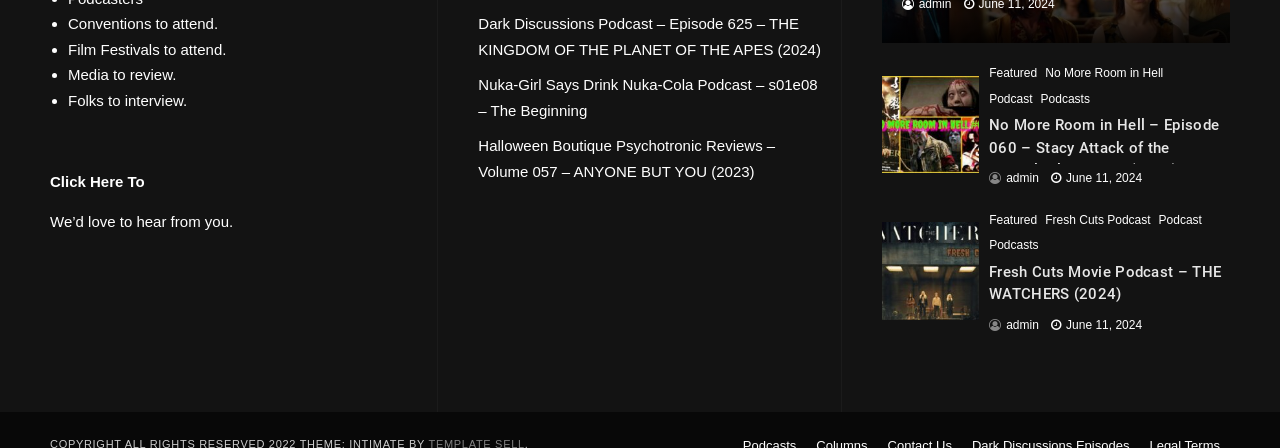Determine the bounding box of the UI component based on this description: "Fresh Cuts Podcast". The bounding box coordinates should be four float values between 0 and 1, i.e., [left, top, right, bottom].

[0.817, 0.412, 0.899, 0.443]